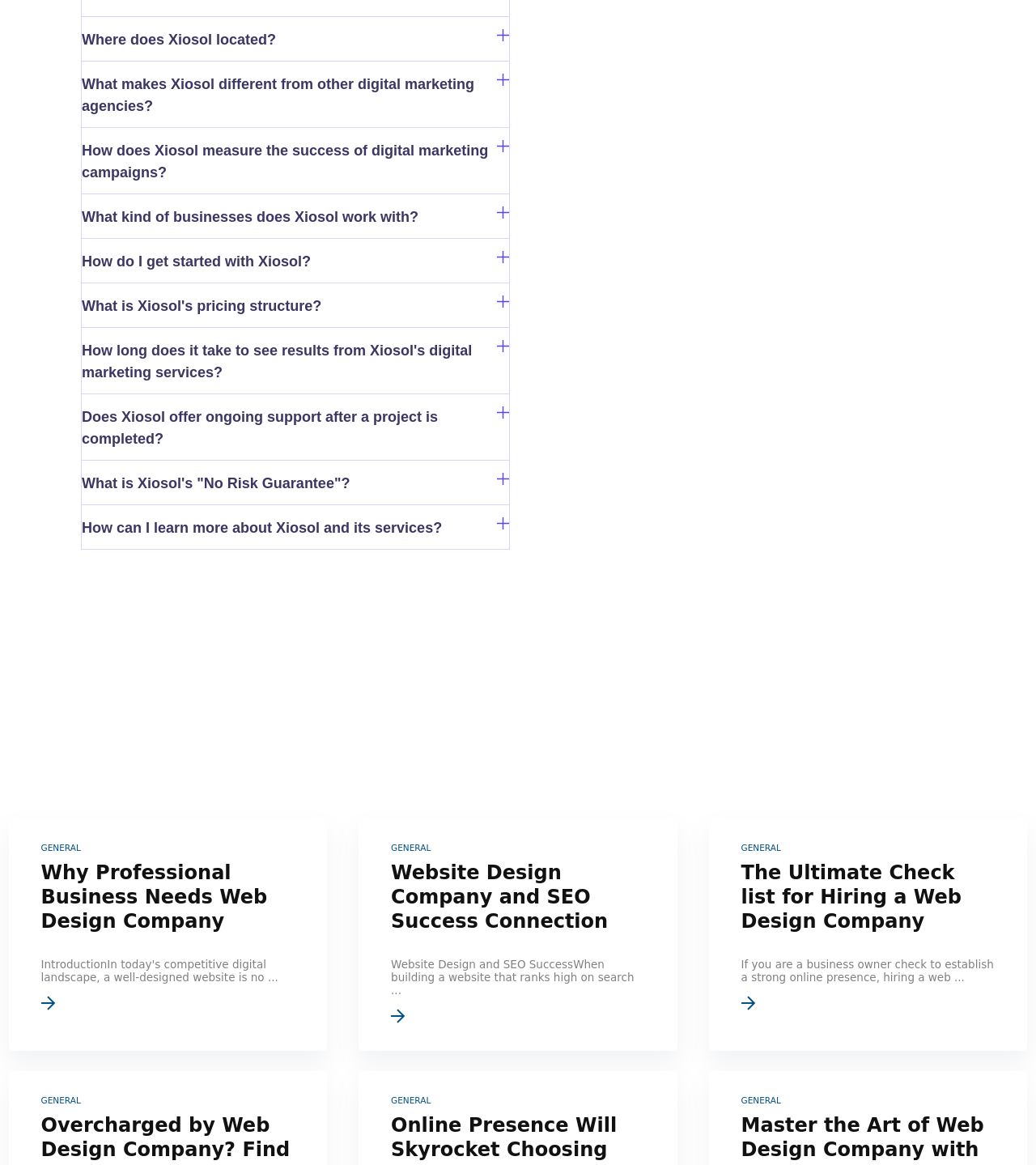What is the topic of the first button? Based on the image, give a response in one word or a short phrase.

Xiosol location